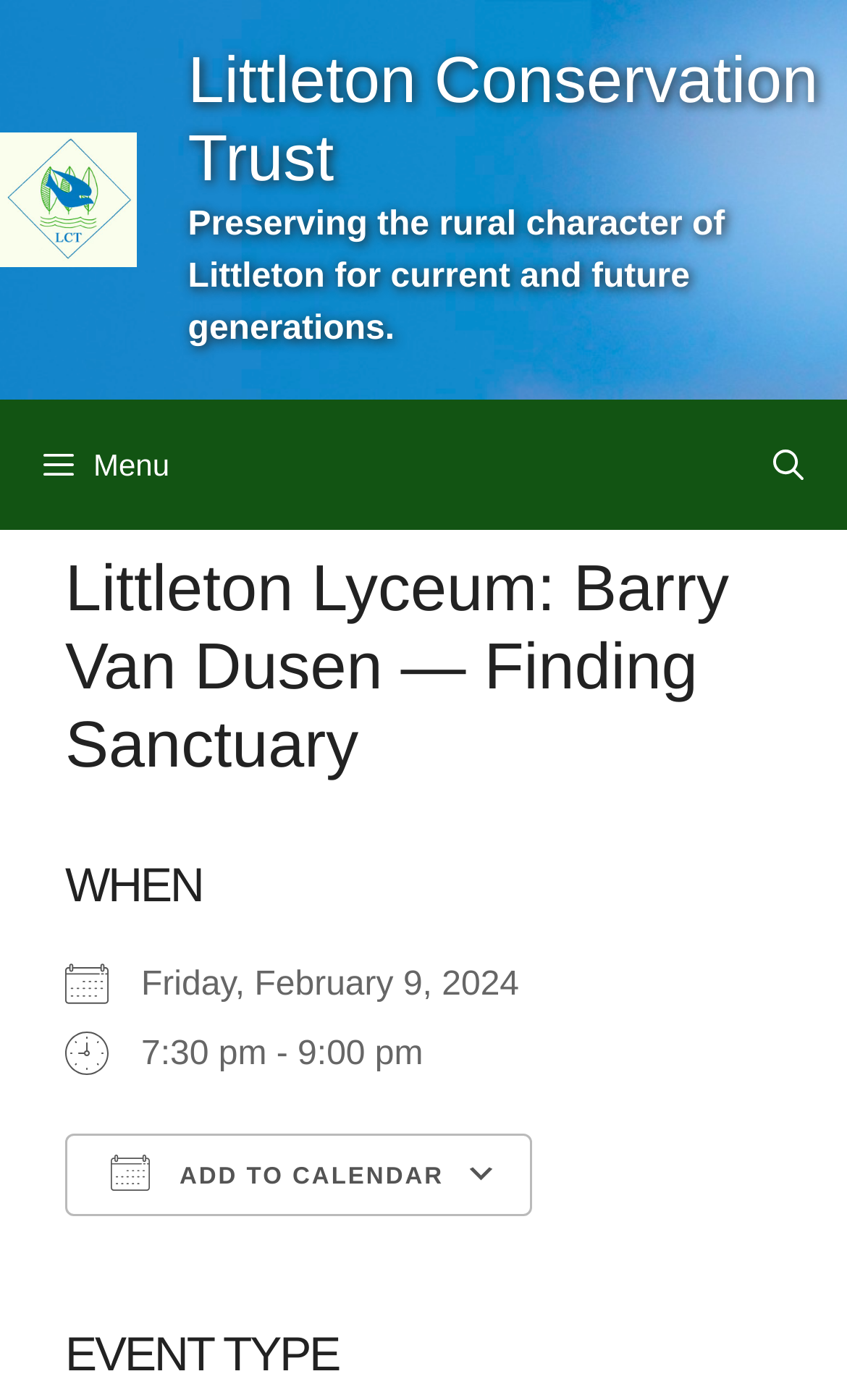Please study the image and answer the question comprehensively:
What is the date of the event?

I found the answer by looking at the section with the heading 'WHEN', where it specifies the date and time of the event.